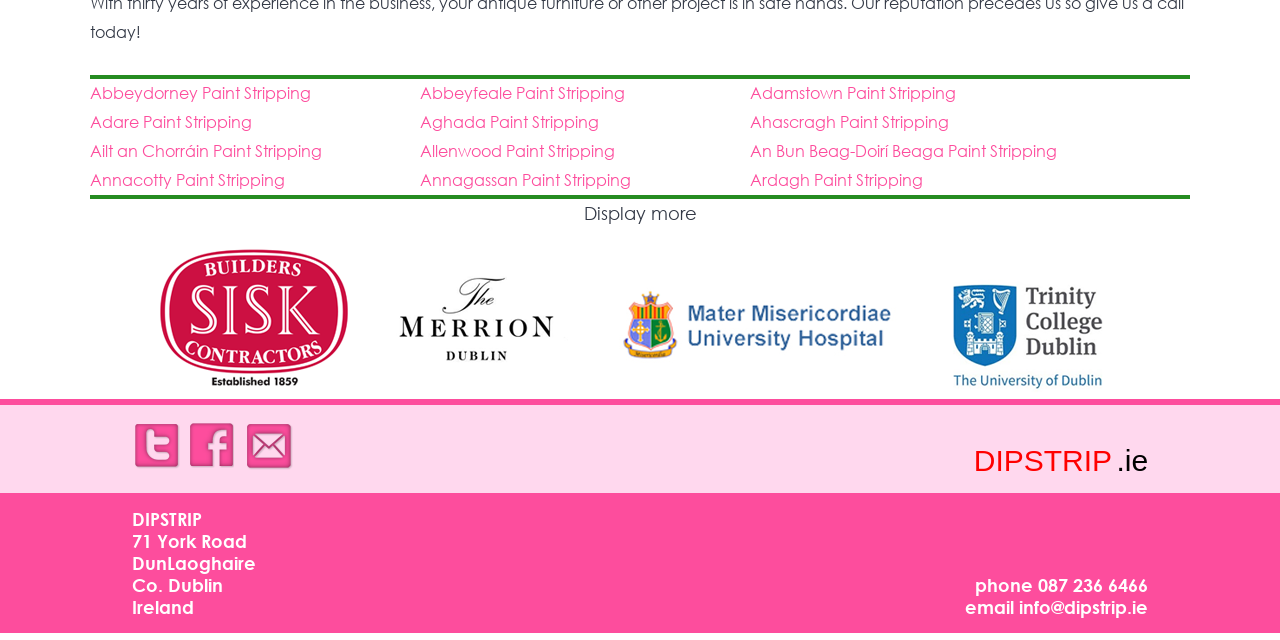Determine the bounding box of the UI element mentioned here: "Microsoft distributors in Australia". The coordinates must be in the format [left, top, right, bottom] with values ranging from 0 to 1.

None